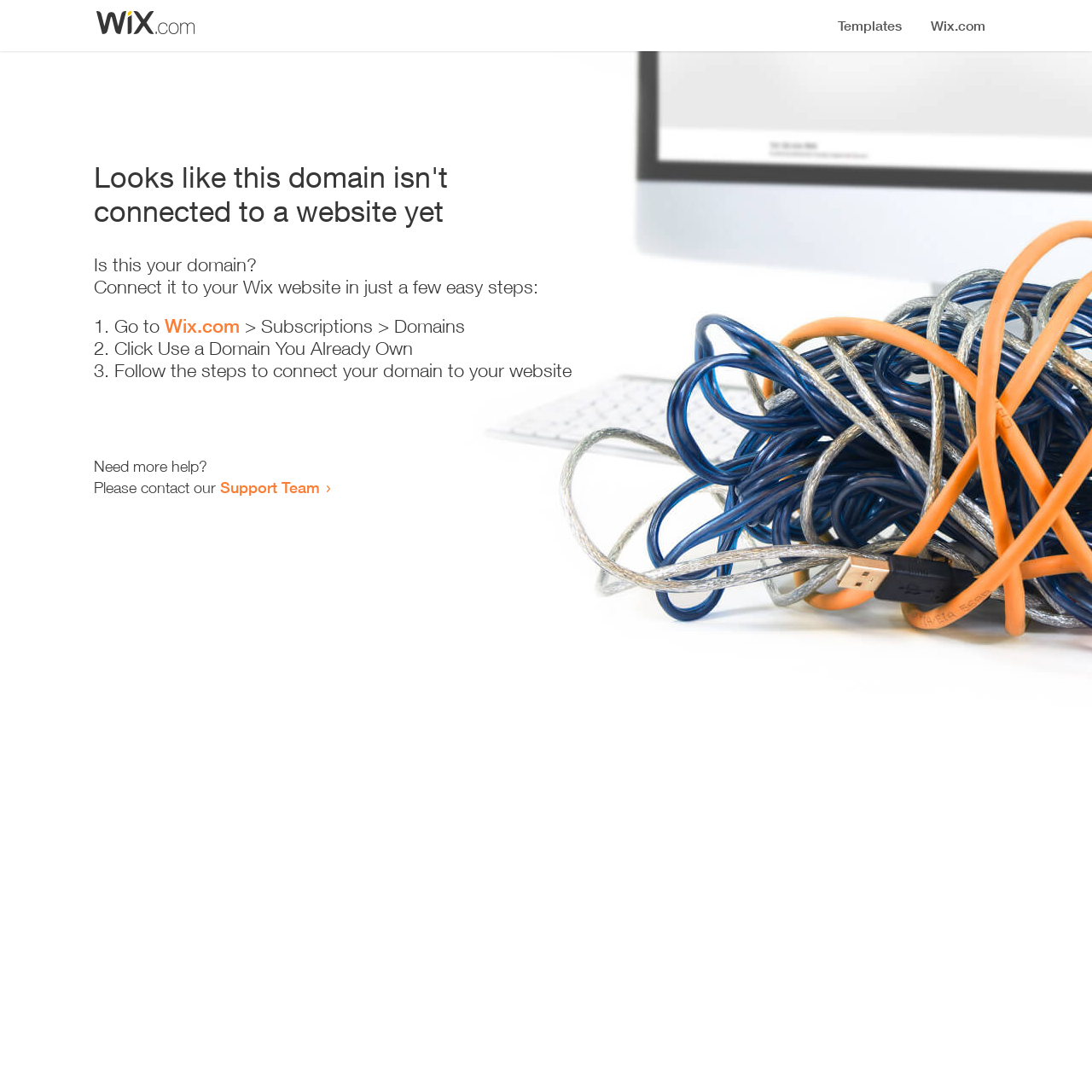Find the bounding box of the UI element described as follows: "Support Team".

[0.202, 0.438, 0.293, 0.455]